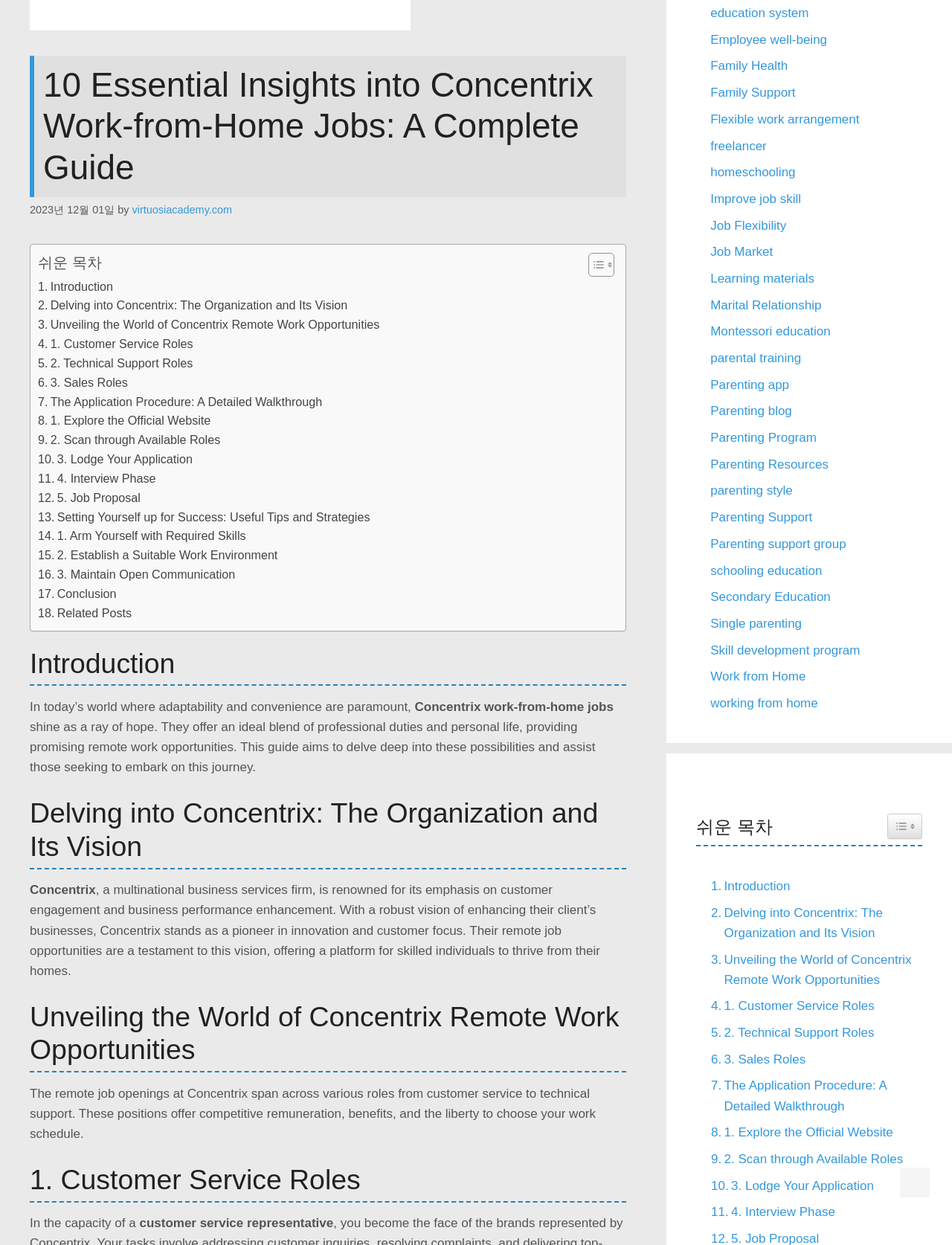Find the bounding box of the UI element described as: "1. Explore the Official Website". The bounding box coordinates should be given as four float values between 0 and 1, i.e., [left, top, right, bottom].

[0.739, 0.902, 0.938, 0.918]